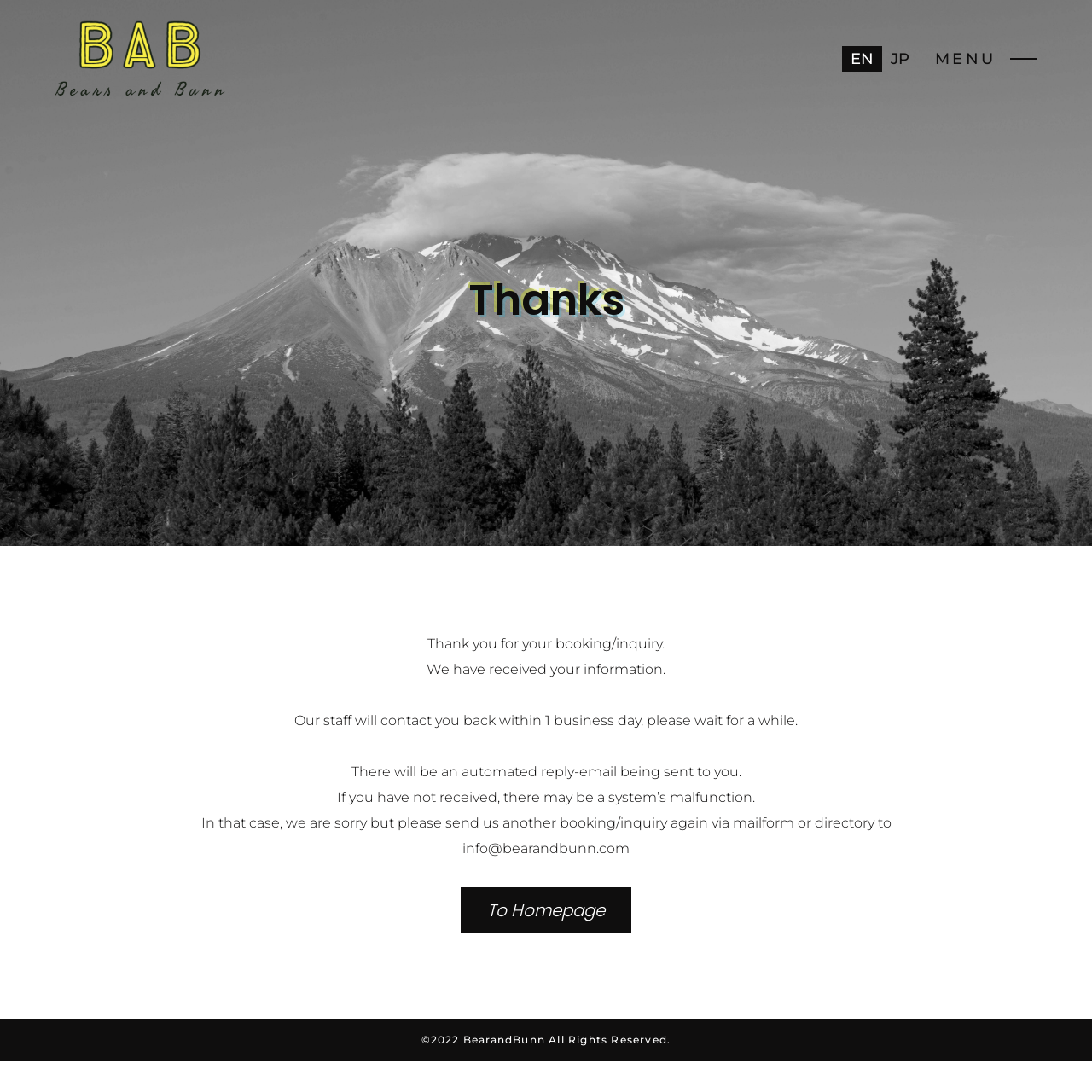Provide the bounding box coordinates of the HTML element this sentence describes: "EN".

[0.771, 0.042, 0.808, 0.065]